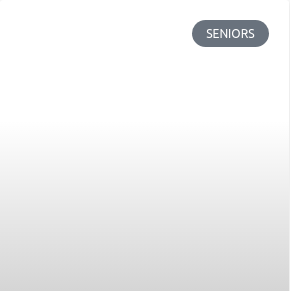Answer this question using a single word or a brief phrase:
What is the design style of the background?

Clean and modern